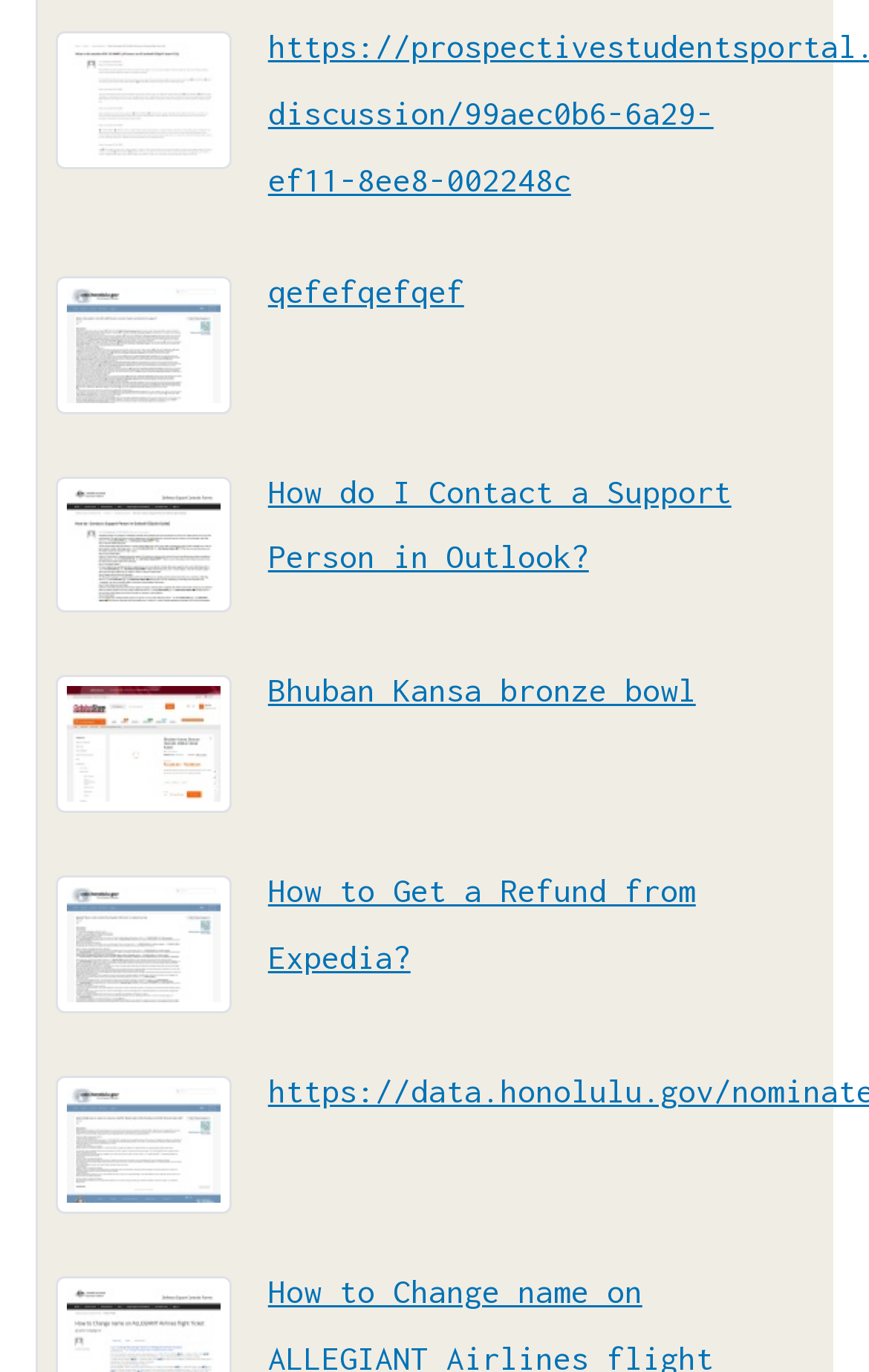Locate the bounding box coordinates of the element that should be clicked to fulfill the instruction: "Click the link to general discussion forum".

[0.064, 0.055, 0.267, 0.084]